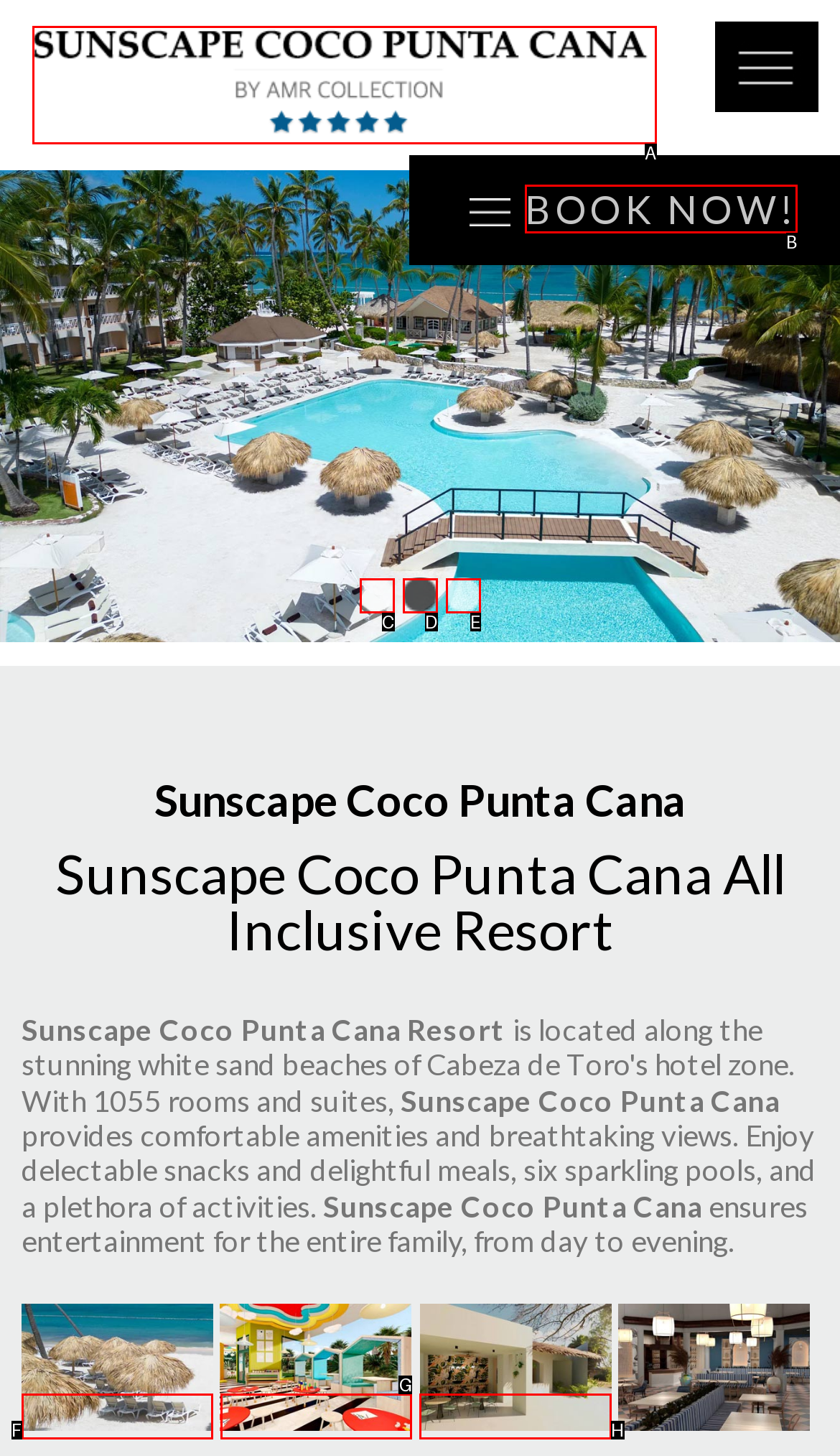Determine which UI element you should click to perform the task: Click the main menu button
Provide the letter of the correct option from the given choices directly.

None